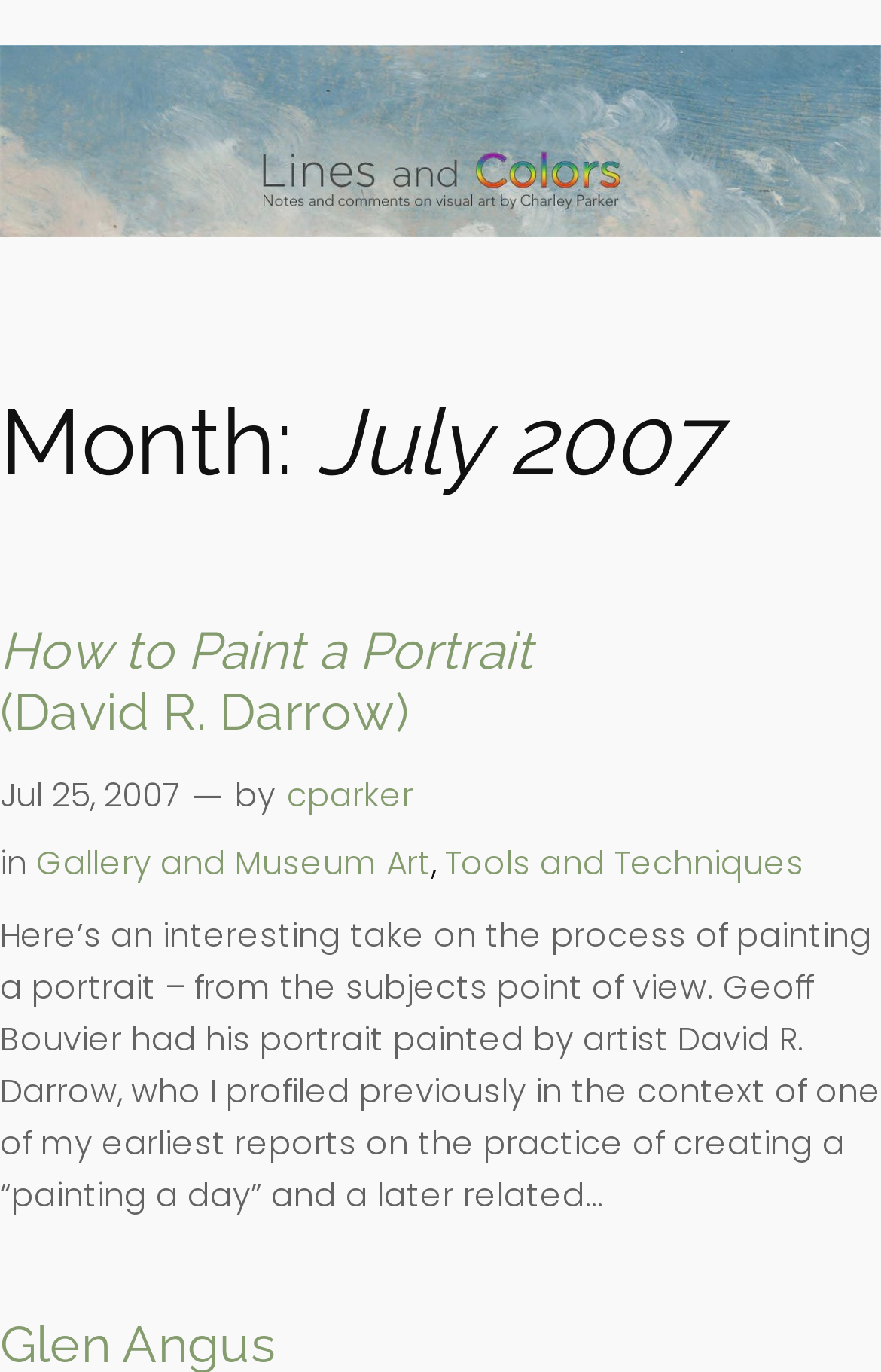Can you extract the headline from the webpage for me?

Month: July 2007